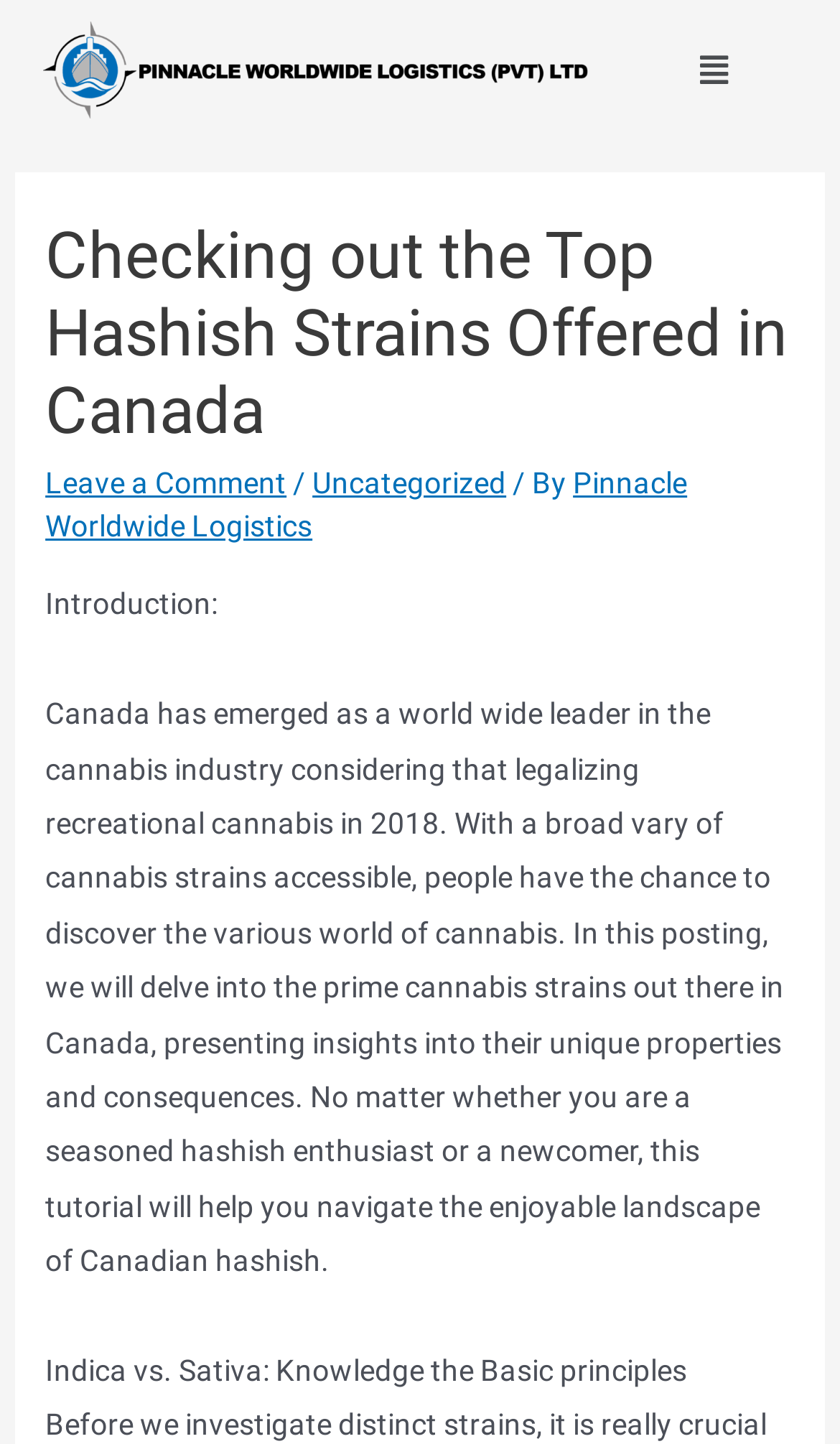Reply to the question with a single word or phrase:
What is the topic of this article?

Top Hashish Strains in Canada